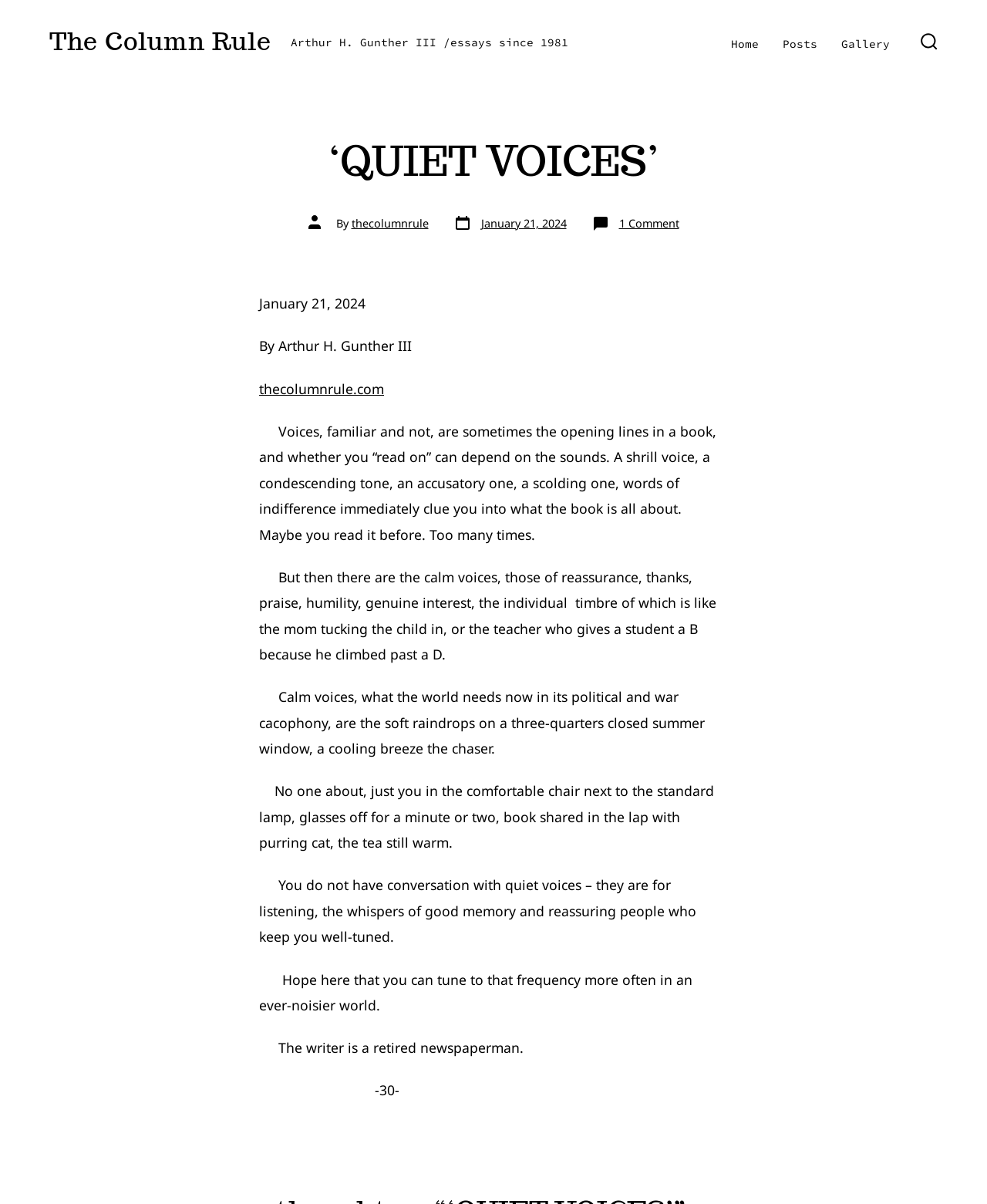How many comments are on the article?
Give a thorough and detailed response to the question.

The number of comments on the article can be found in the text '1 Comment on ‘QUIET VOICES’' which is located below the article title.